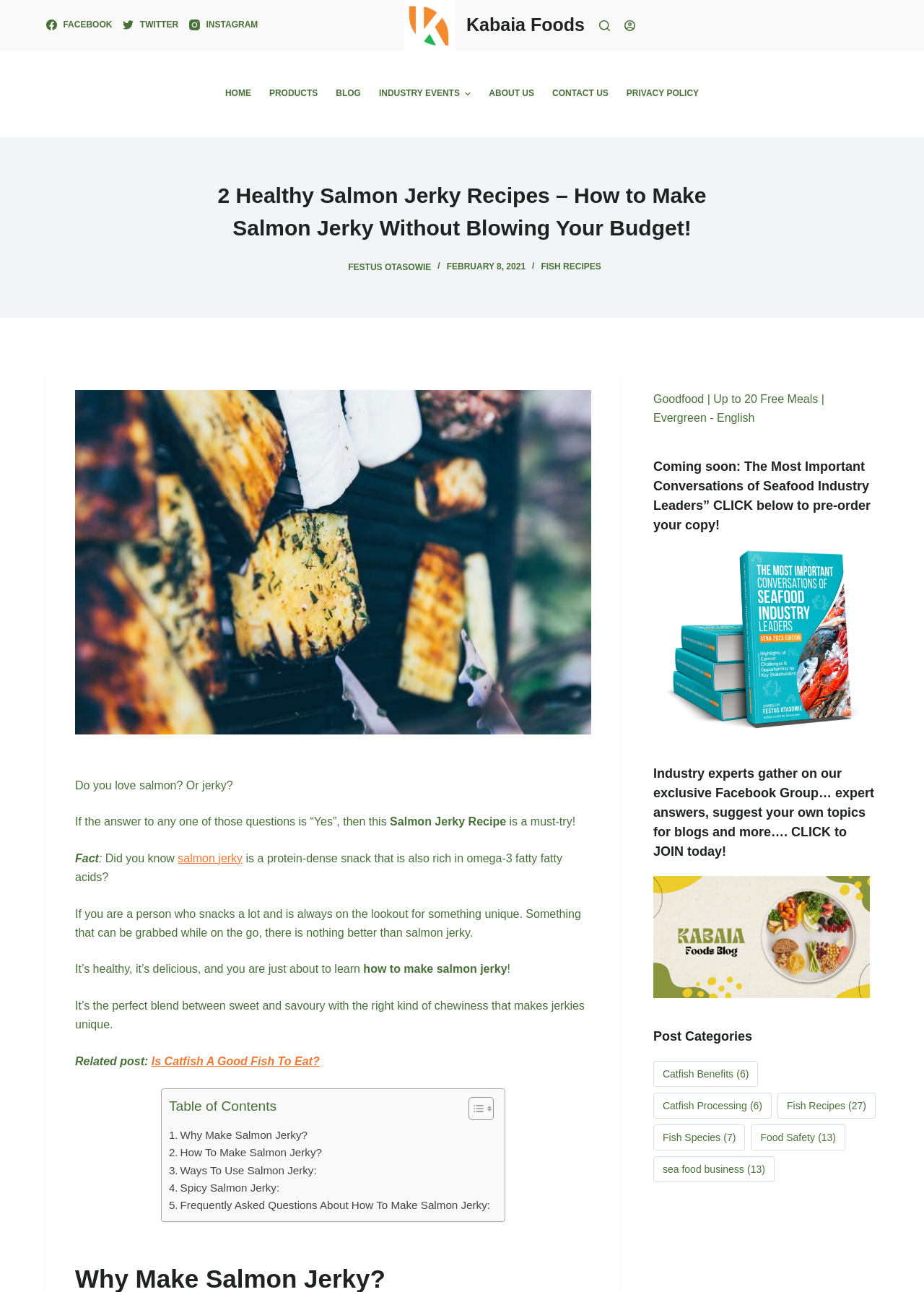Locate the bounding box coordinates of the area to click to fulfill this instruction: "Go to HOME page". The bounding box should be presented as four float numbers between 0 and 1, in the order [left, top, right, bottom].

[0.234, 0.039, 0.282, 0.106]